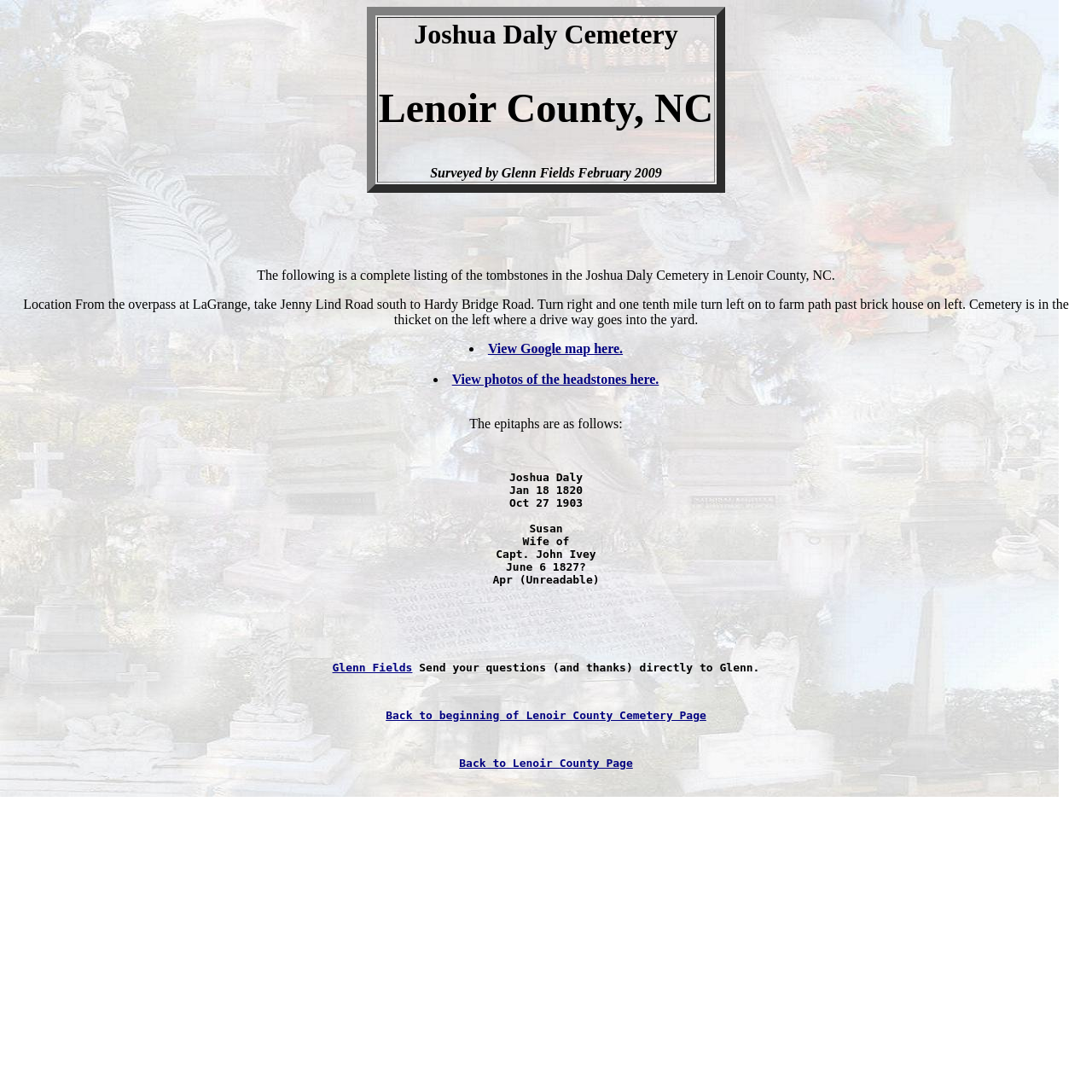Provide the bounding box coordinates of the HTML element described as: "Glenn Fields". The bounding box coordinates should be four float numbers between 0 and 1, i.e., [left, top, right, bottom].

[0.304, 0.605, 0.378, 0.617]